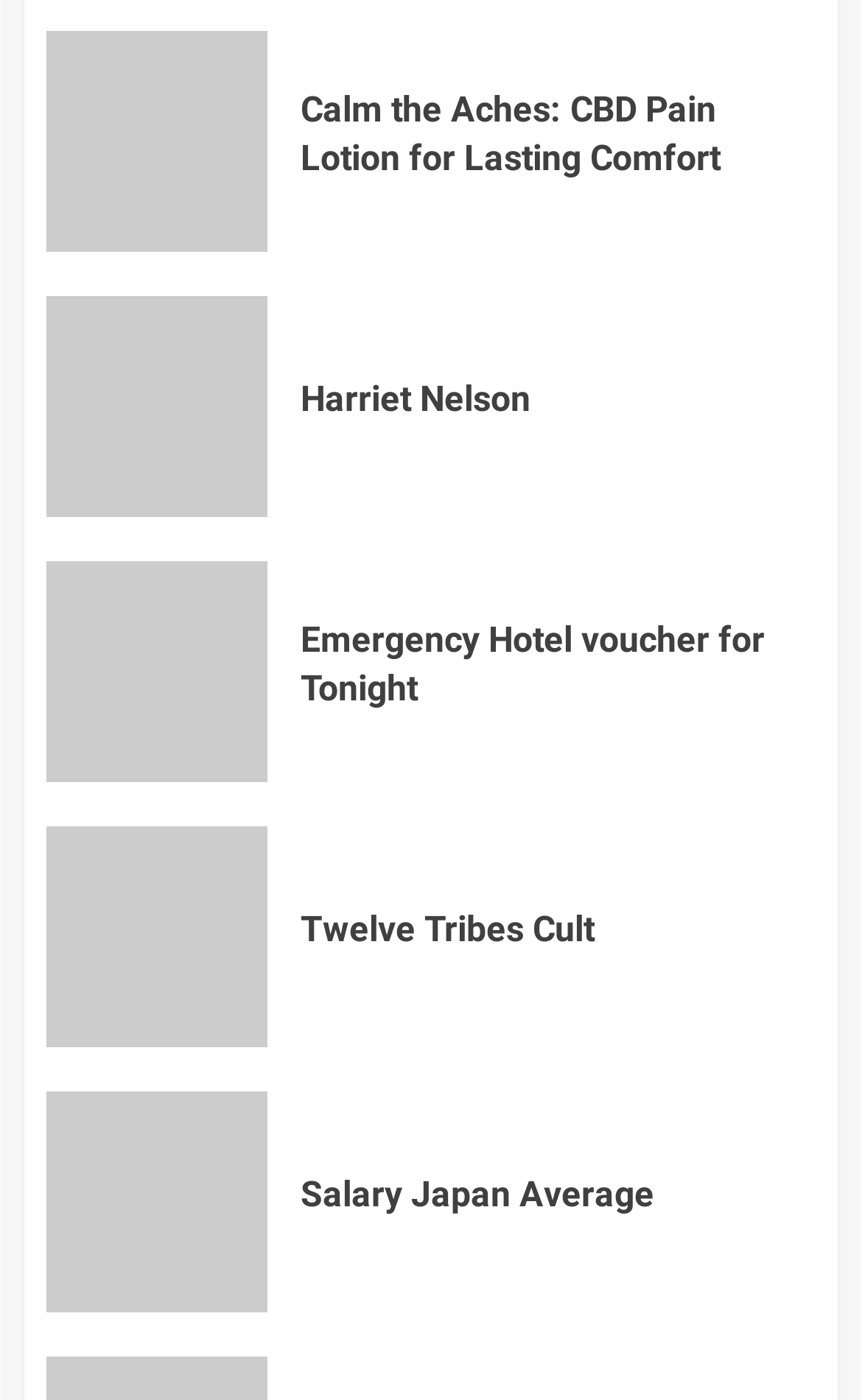Find and provide the bounding box coordinates for the UI element described with: "Emergency Hotel voucher for Tonight".

[0.054, 0.4, 0.31, 0.558]